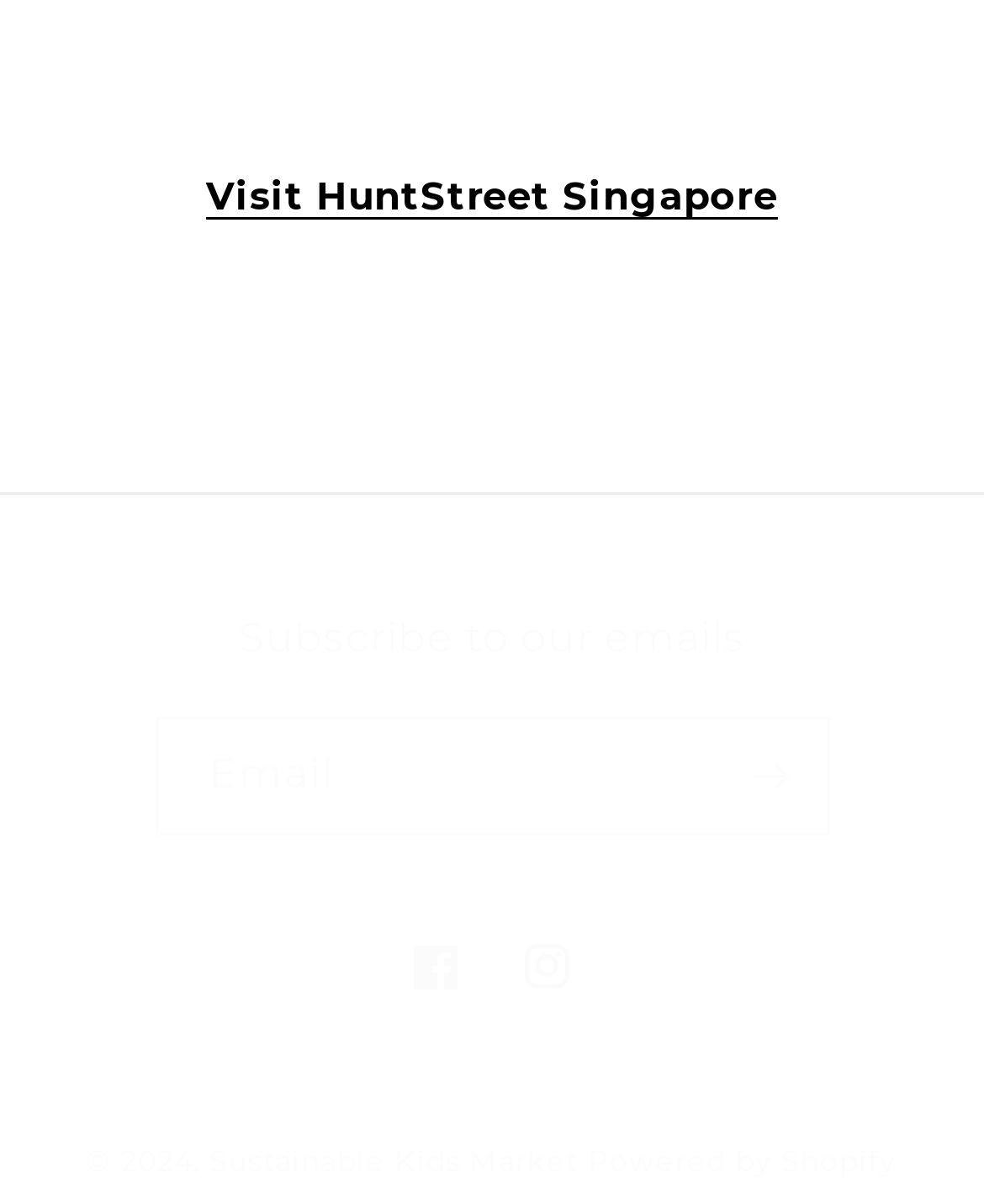Provide the bounding box coordinates of the HTML element this sentence describes: "parent_node: Email name="contact[email]" placeholder="Email"". The bounding box coordinates consist of four float numbers between 0 and 1, i.e., [left, top, right, bottom].

[0.16, 0.598, 0.84, 0.692]